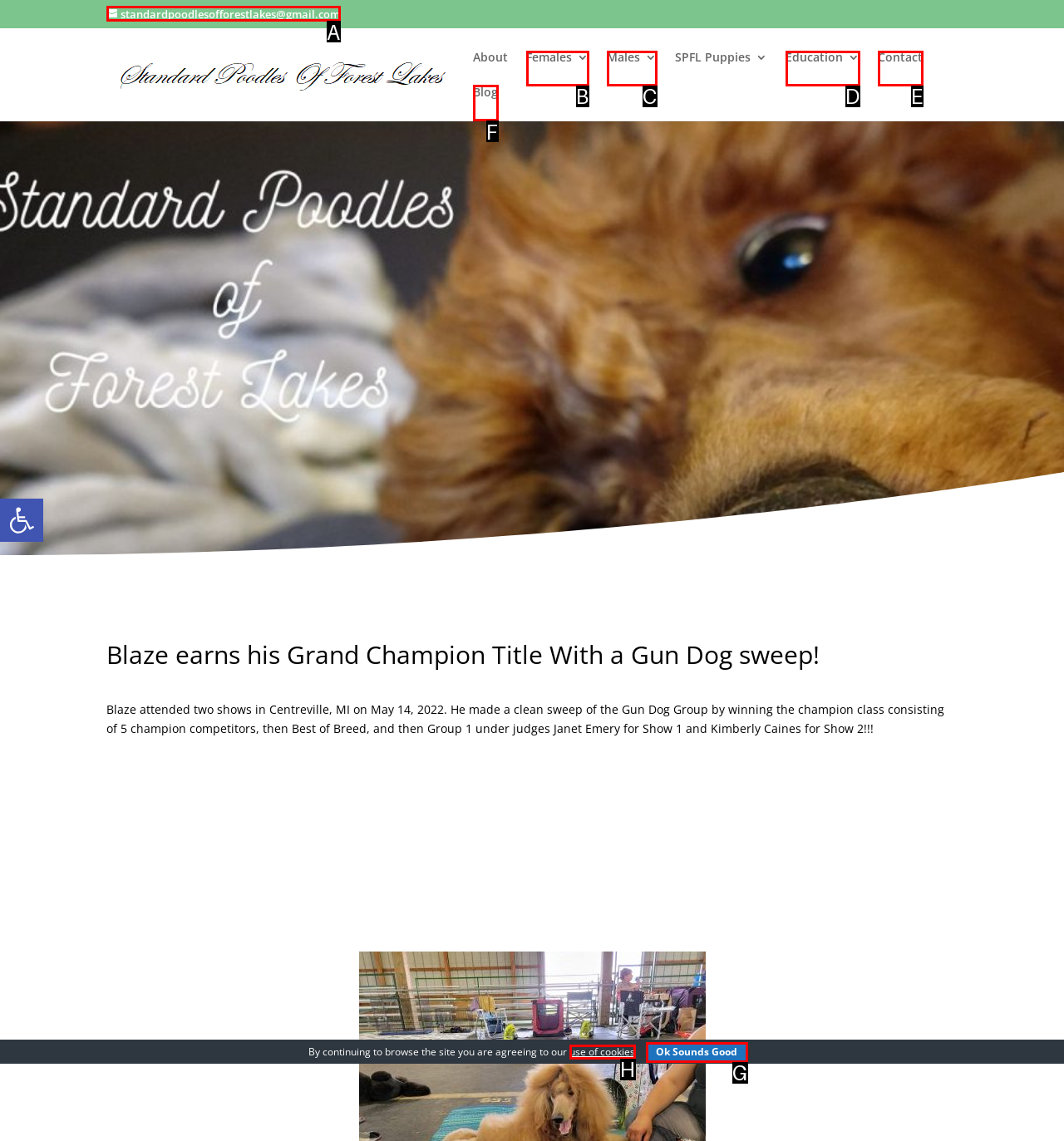Choose the UI element you need to click to carry out the task: Enter your full name.
Respond with the corresponding option's letter.

None